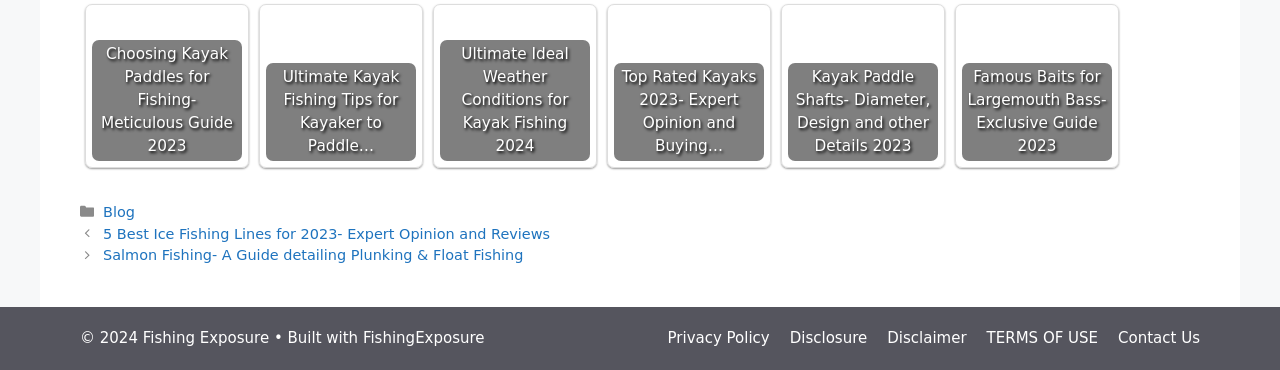What is the copyright year of this webpage?
Please answer the question with a single word or phrase, referencing the image.

2024